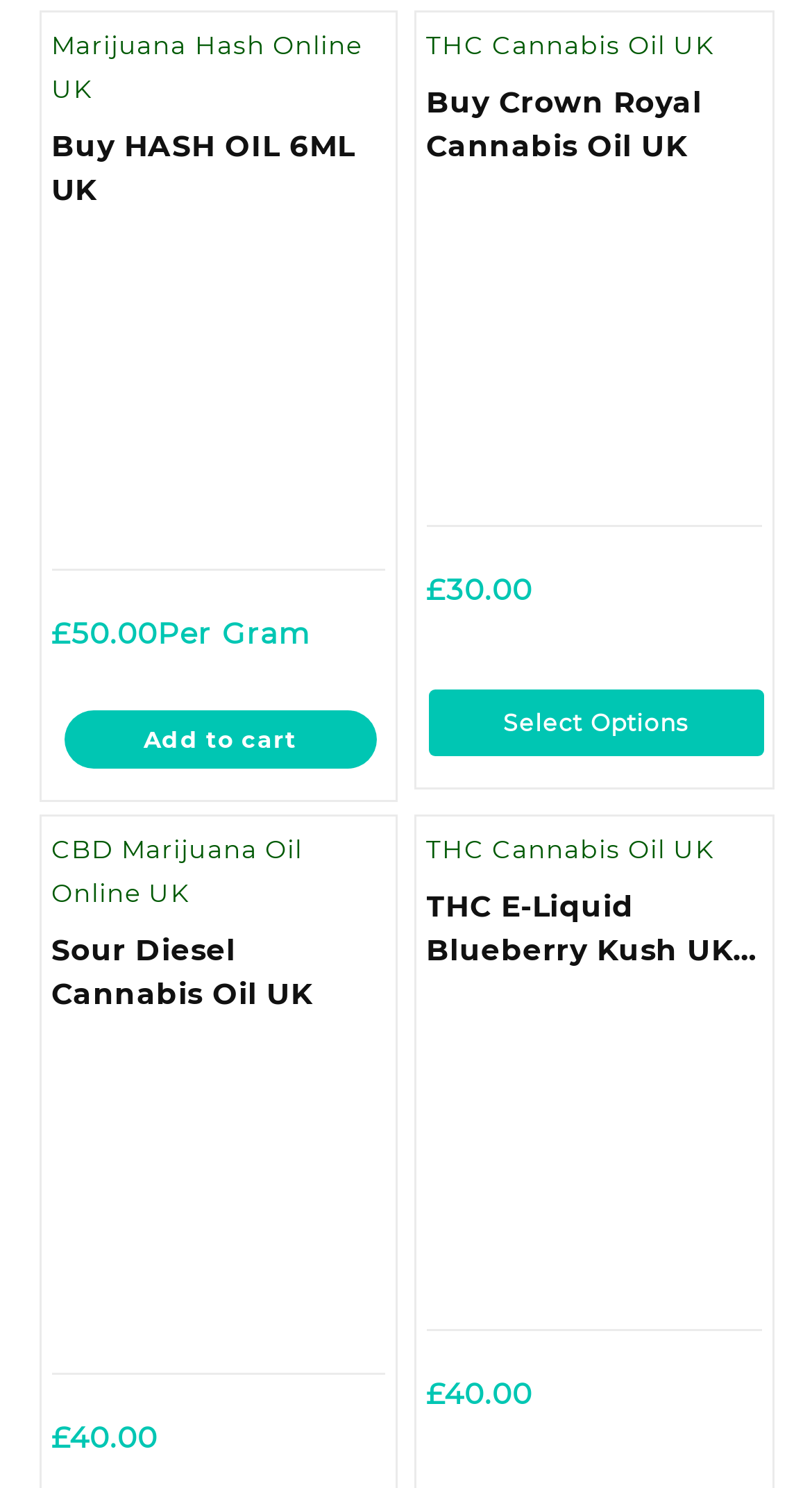Identify the bounding box coordinates of the clickable region necessary to fulfill the following instruction: "Select Options". The bounding box coordinates should be four float numbers between 0 and 1, i.e., [left, top, right, bottom].

[0.62, 0.476, 0.847, 0.495]